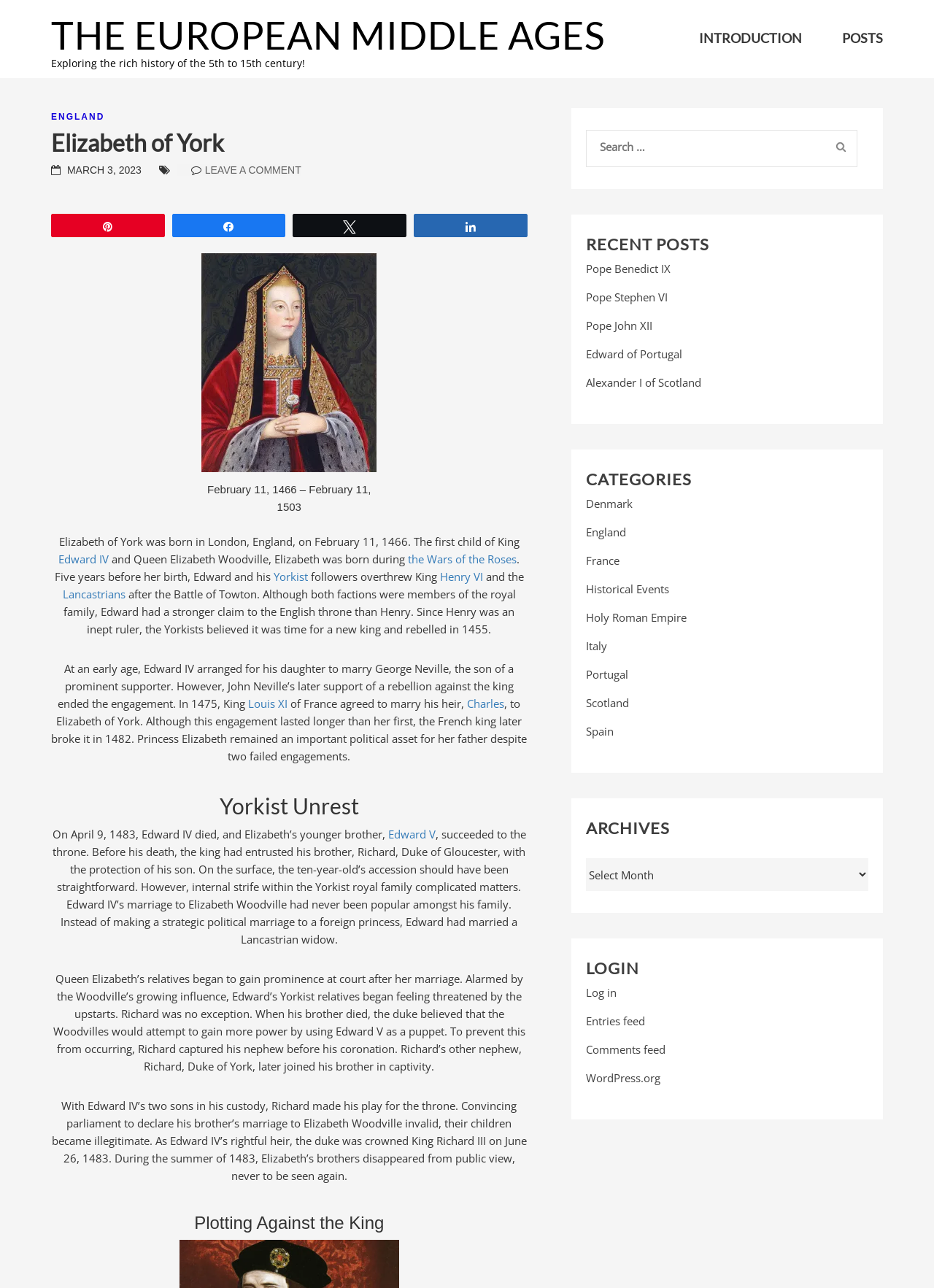How many social media sharing links are there?
Please respond to the question with a detailed and well-explained answer.

I counted the number of social media sharing links by looking at the links 'A Pin', 'k Share', 'N Tweet', and 's Share'.